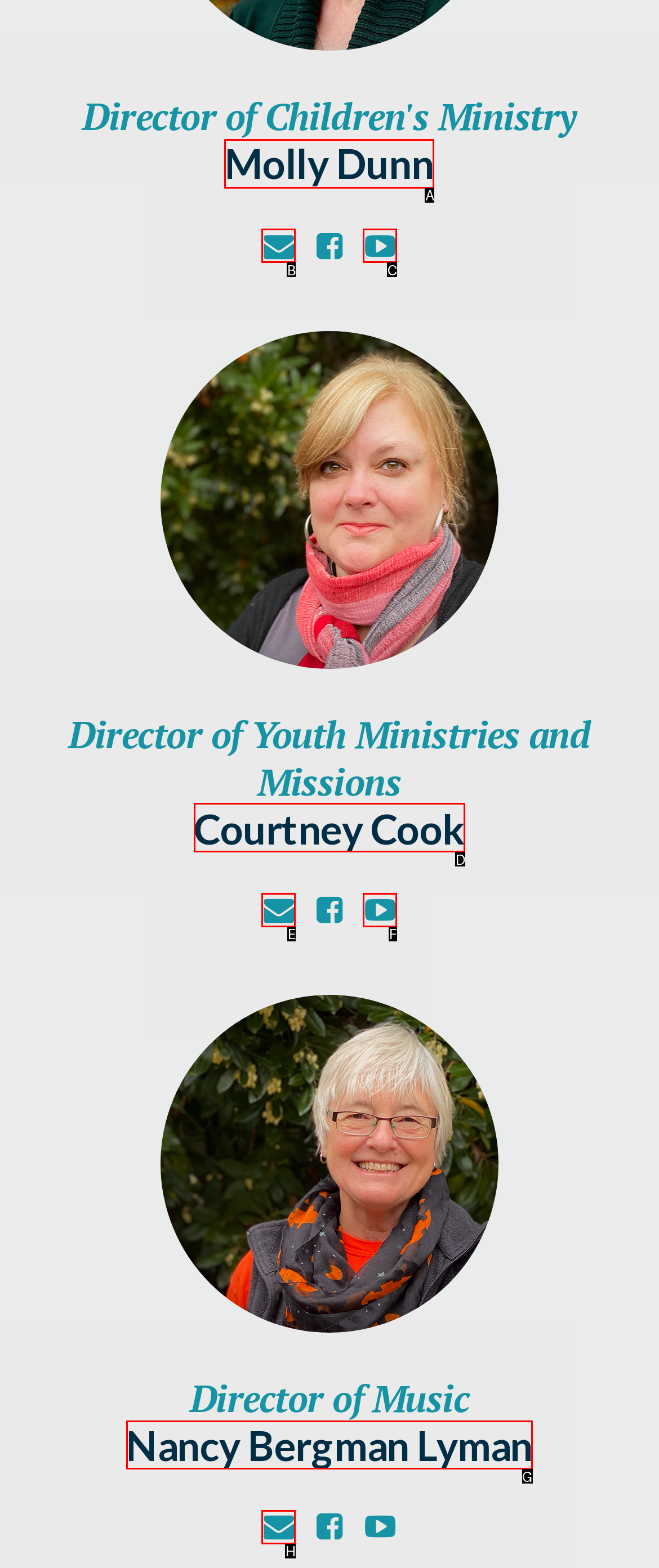Select the appropriate bounding box to fulfill the task: View Nancy Bergman Lyman's profile Respond with the corresponding letter from the choices provided.

G